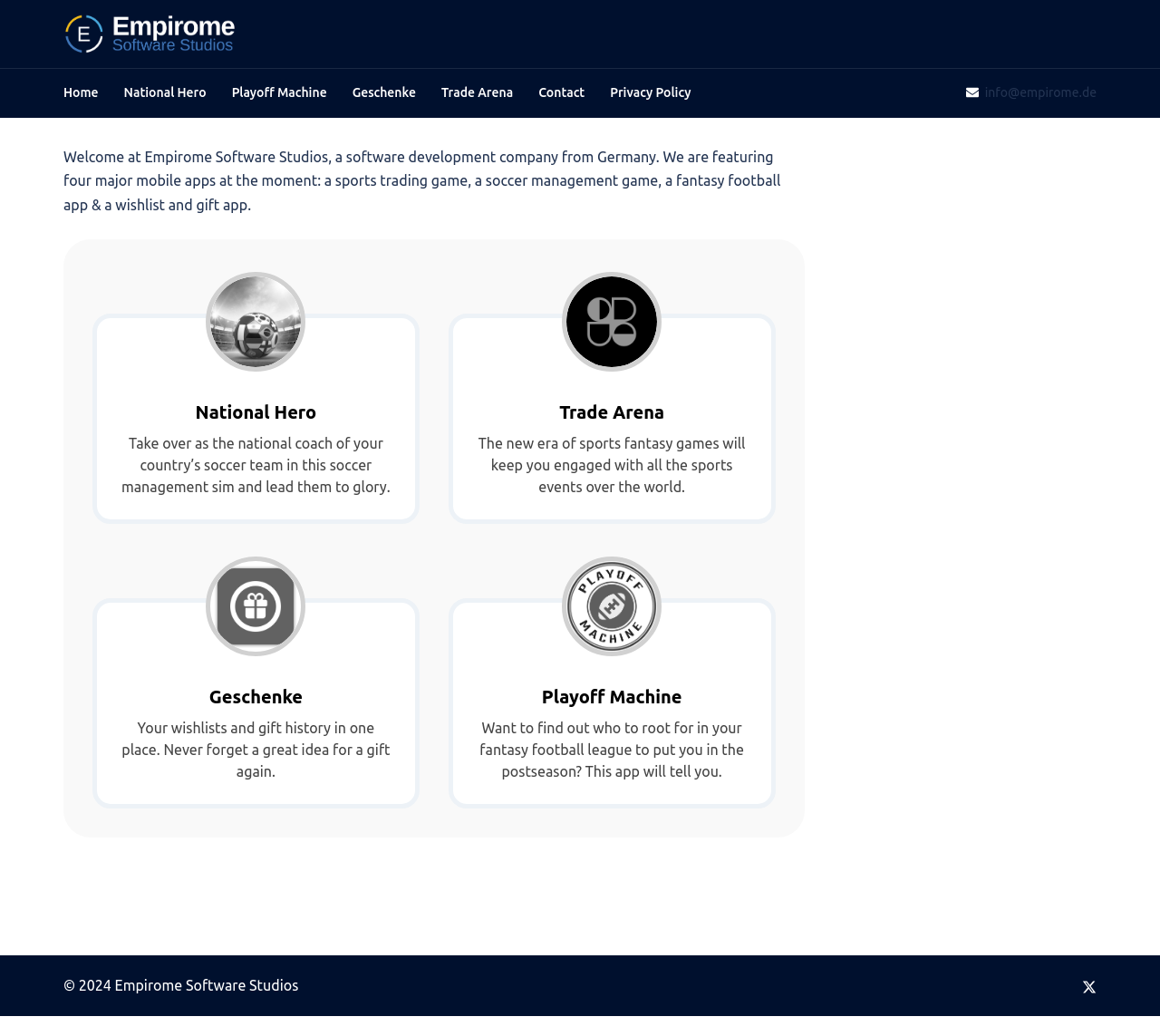Locate the bounding box coordinates of the element that should be clicked to execute the following instruction: "Visit the National Hero page".

[0.107, 0.08, 0.178, 0.1]